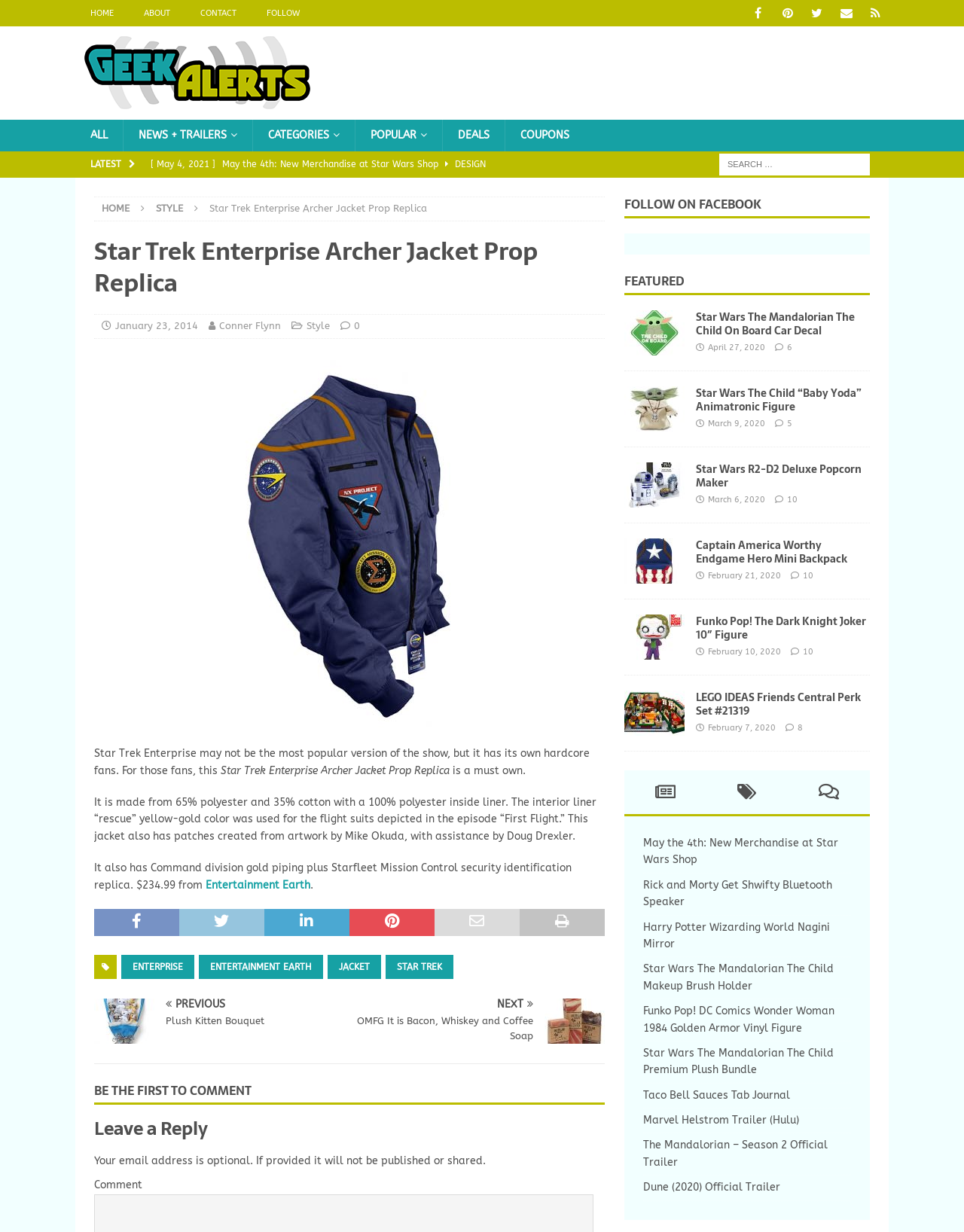Based on the element description: "Star Trek", identify the bounding box coordinates for this UI element. The coordinates must be four float numbers between 0 and 1, listed as [left, top, right, bottom].

[0.4, 0.775, 0.47, 0.794]